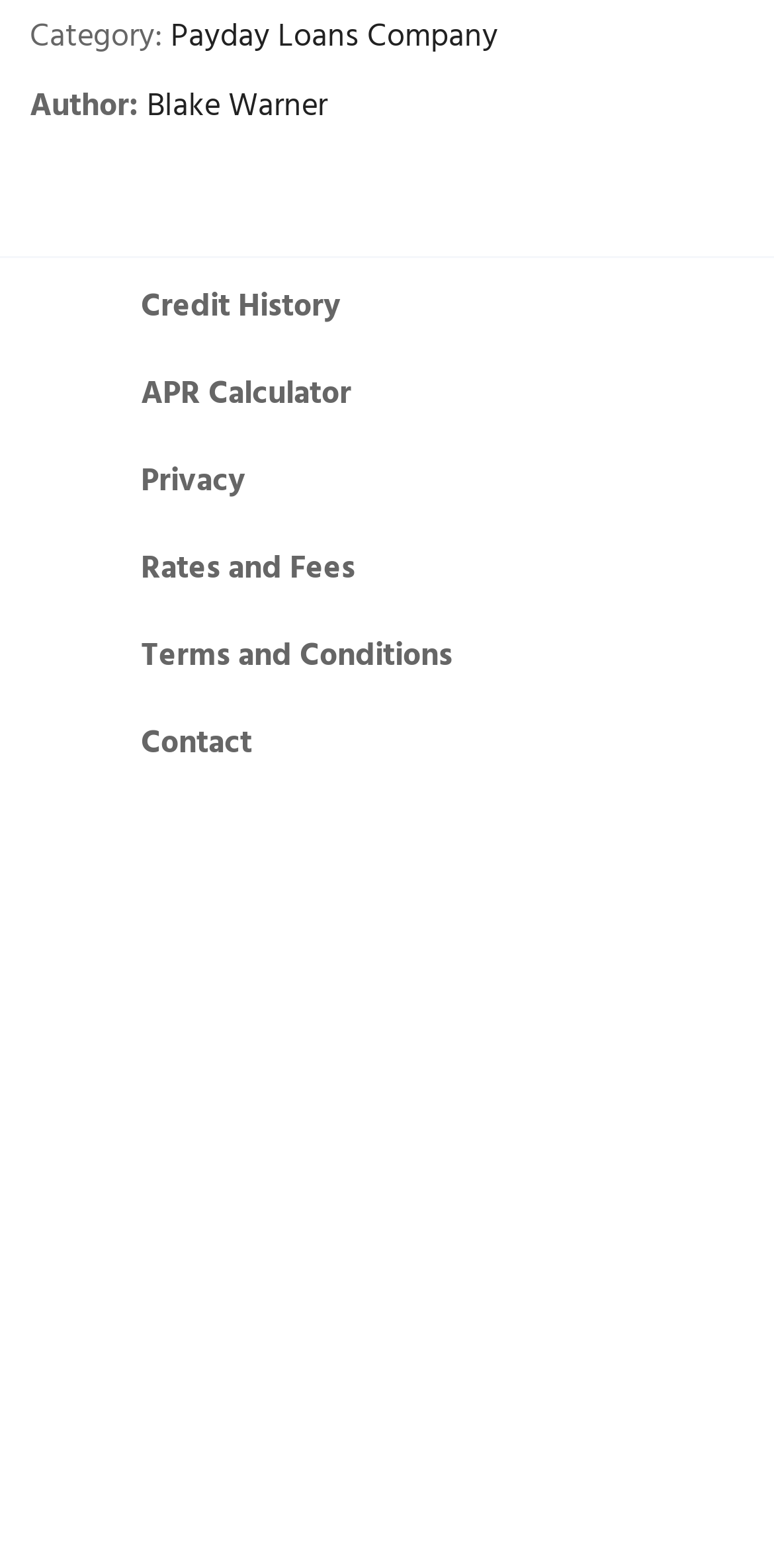Provide a short answer using a single word or phrase for the following question: 
What is the purpose of the 'APR Calculator' link?

To calculate APR